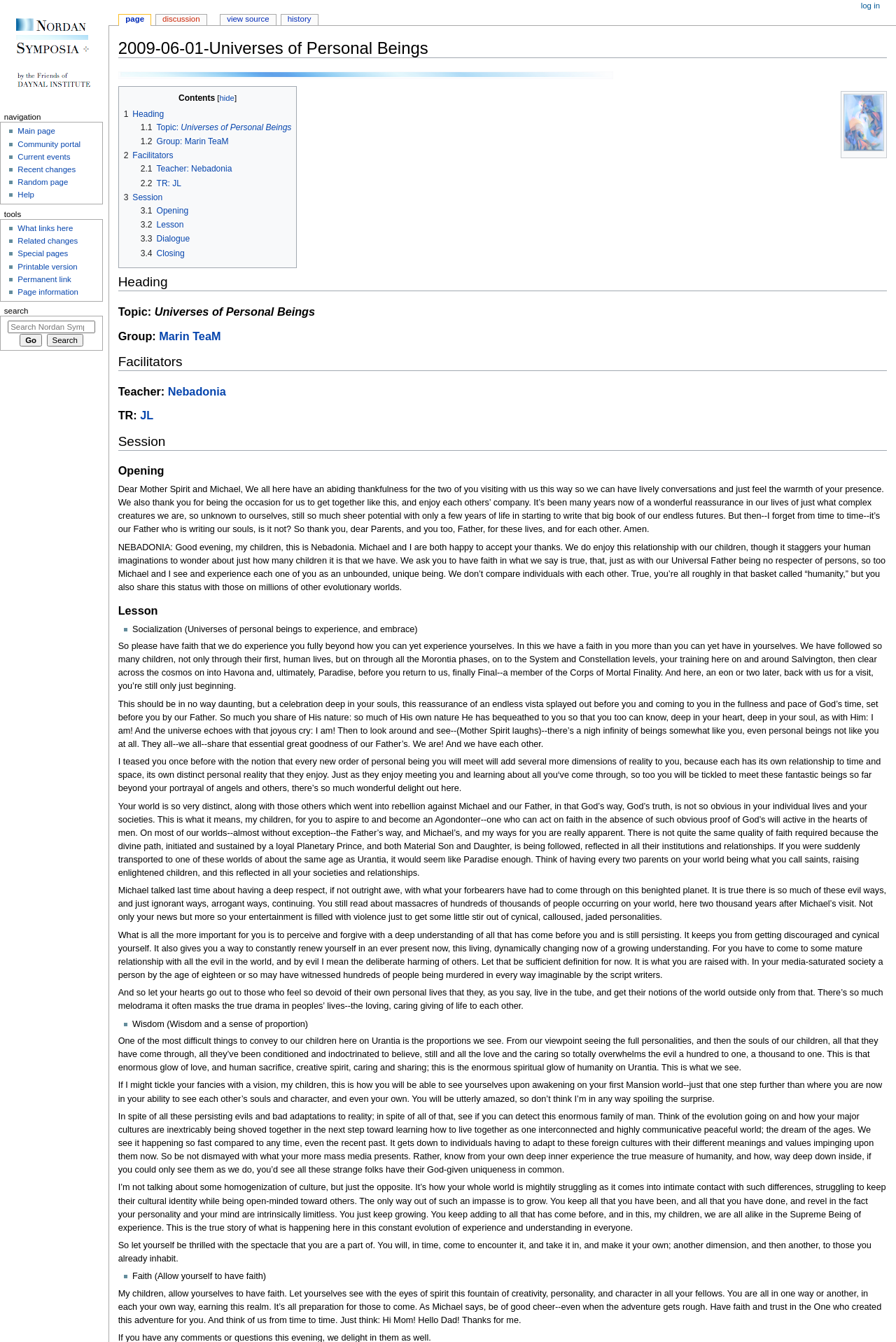Given the element description, predict the bounding box coordinates in the format (top-left x, top-left y, bottom-right x, bottom-right y), using floating point numbers between 0 and 1: 2.2 TR: JL

[0.157, 0.133, 0.202, 0.14]